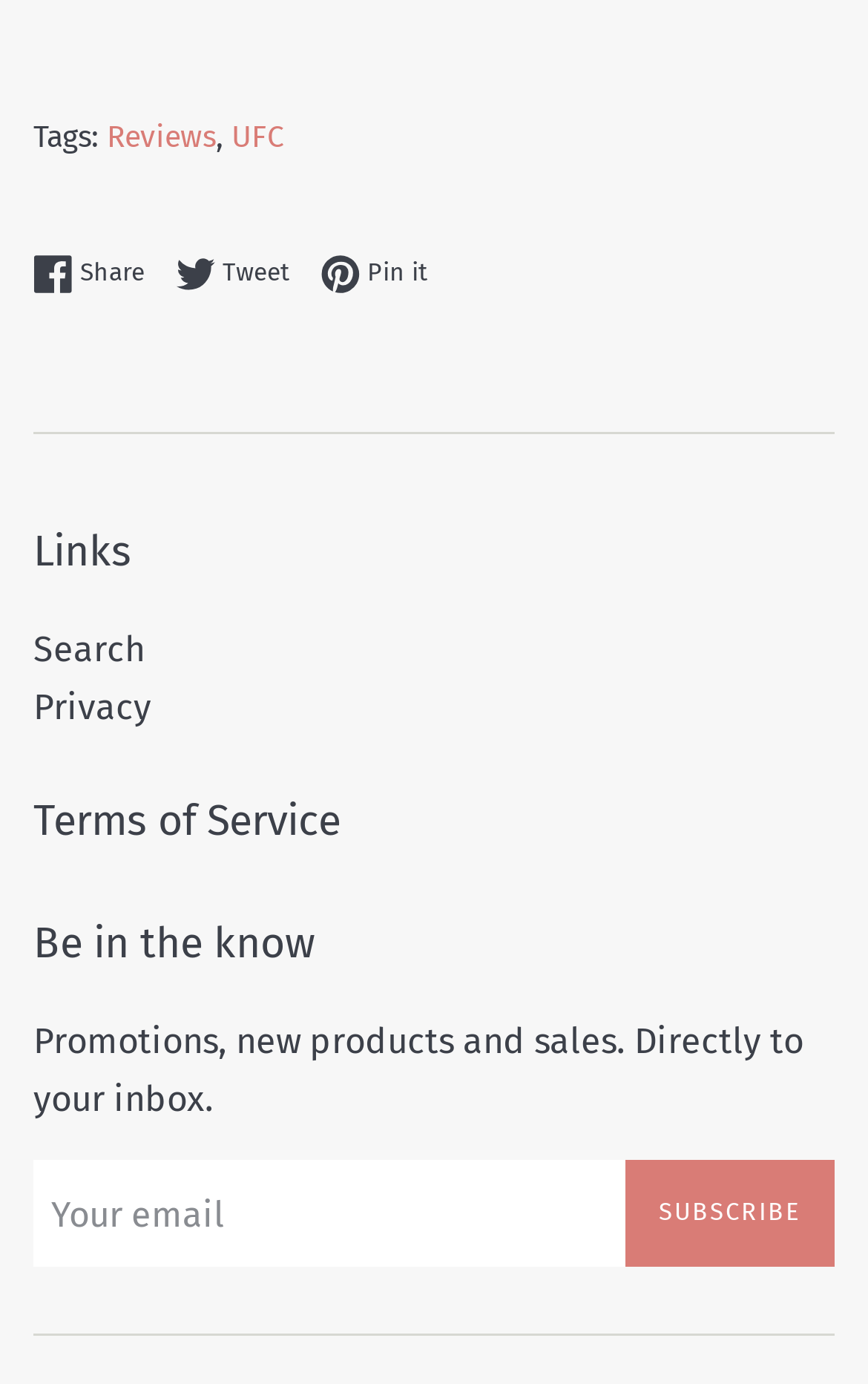Determine the bounding box coordinates of the target area to click to execute the following instruction: "Search."

[0.038, 0.454, 0.167, 0.484]